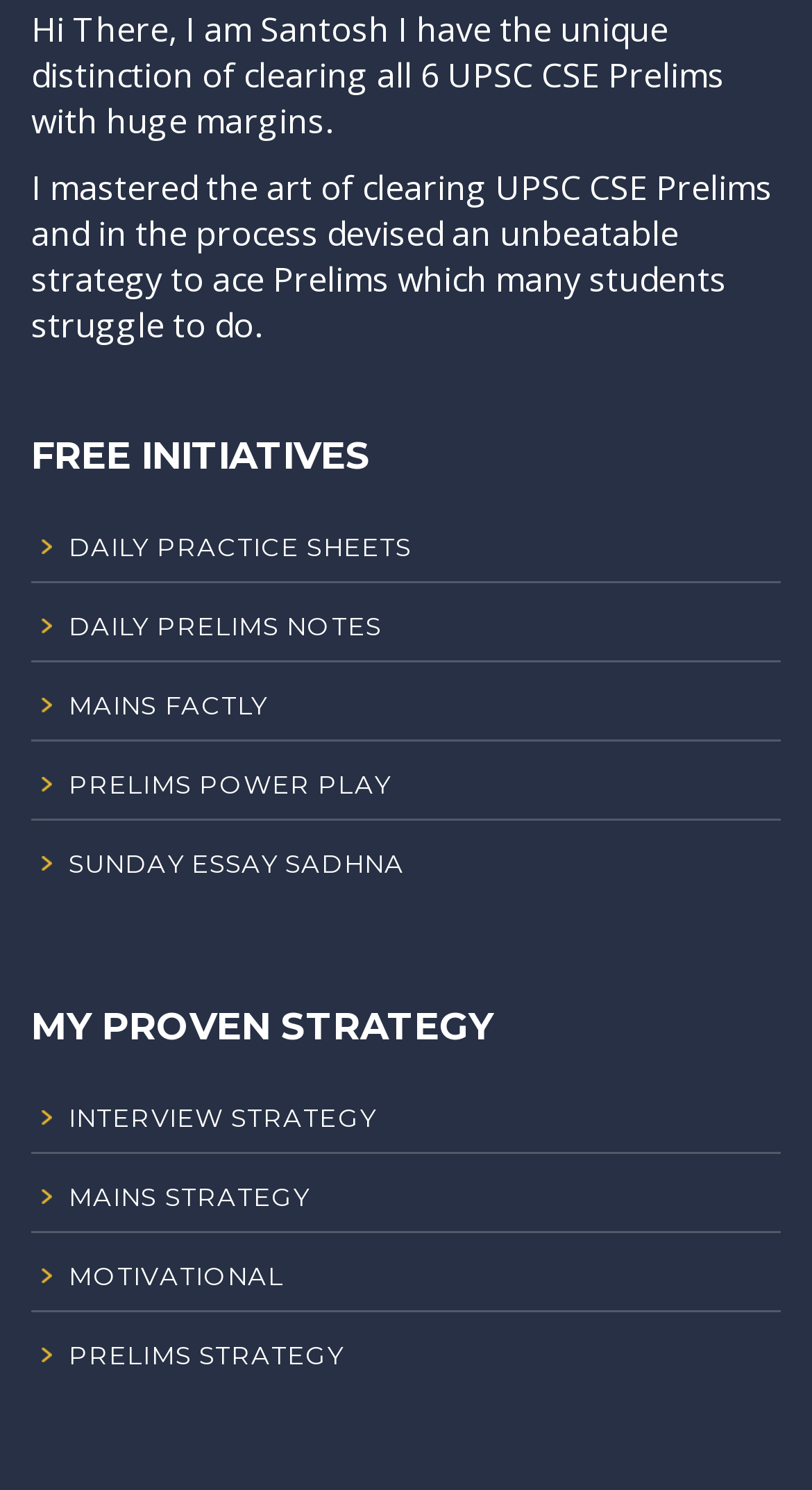Specify the bounding box coordinates of the area that needs to be clicked to achieve the following instruction: "View PRELIMS POWER PLAY".

[0.038, 0.512, 0.962, 0.551]